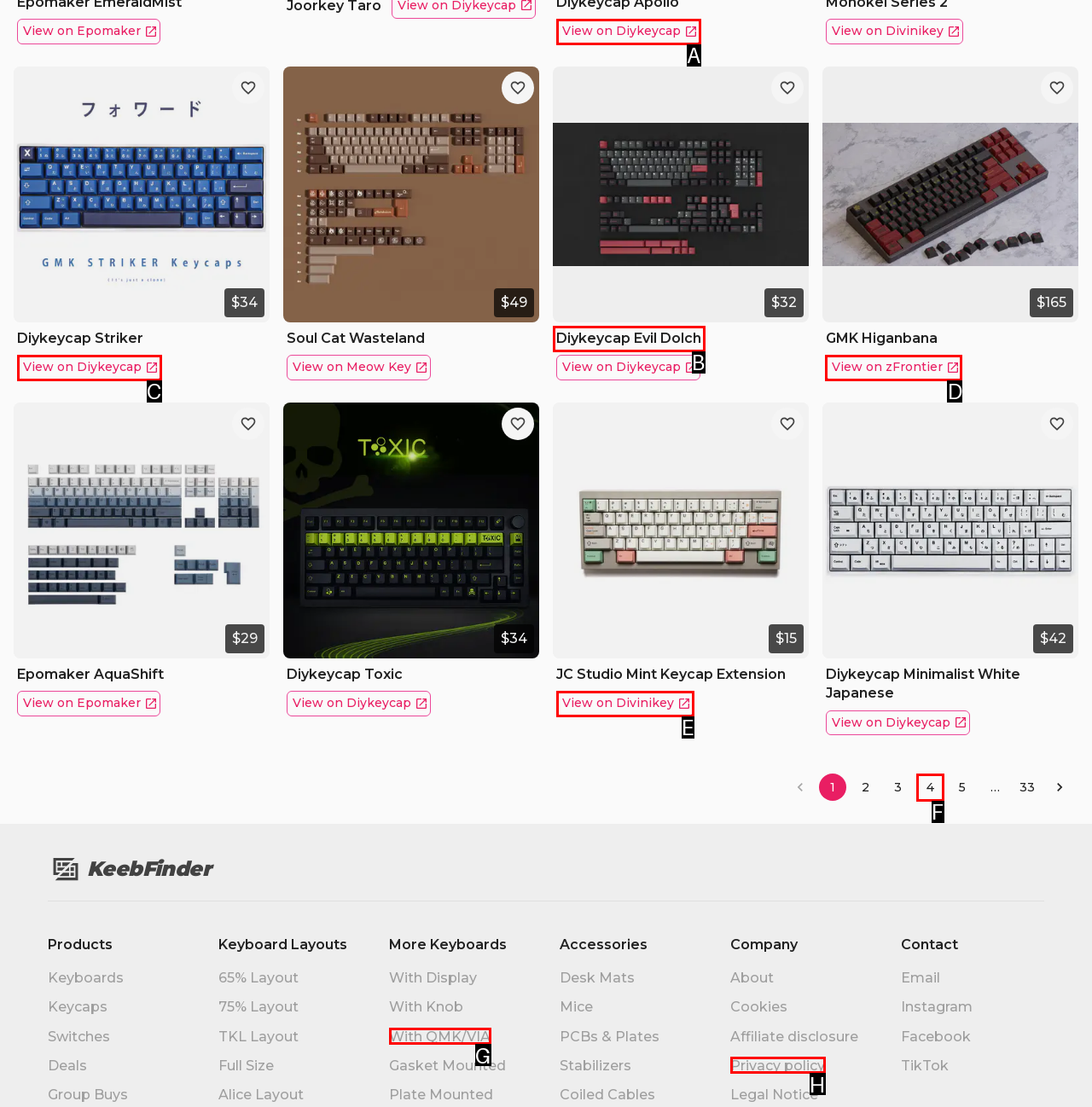Determine the letter of the UI element that you need to click to perform the task: View [In Stock] GMK Higanbana on zFrontier.
Provide your answer with the appropriate option's letter.

D